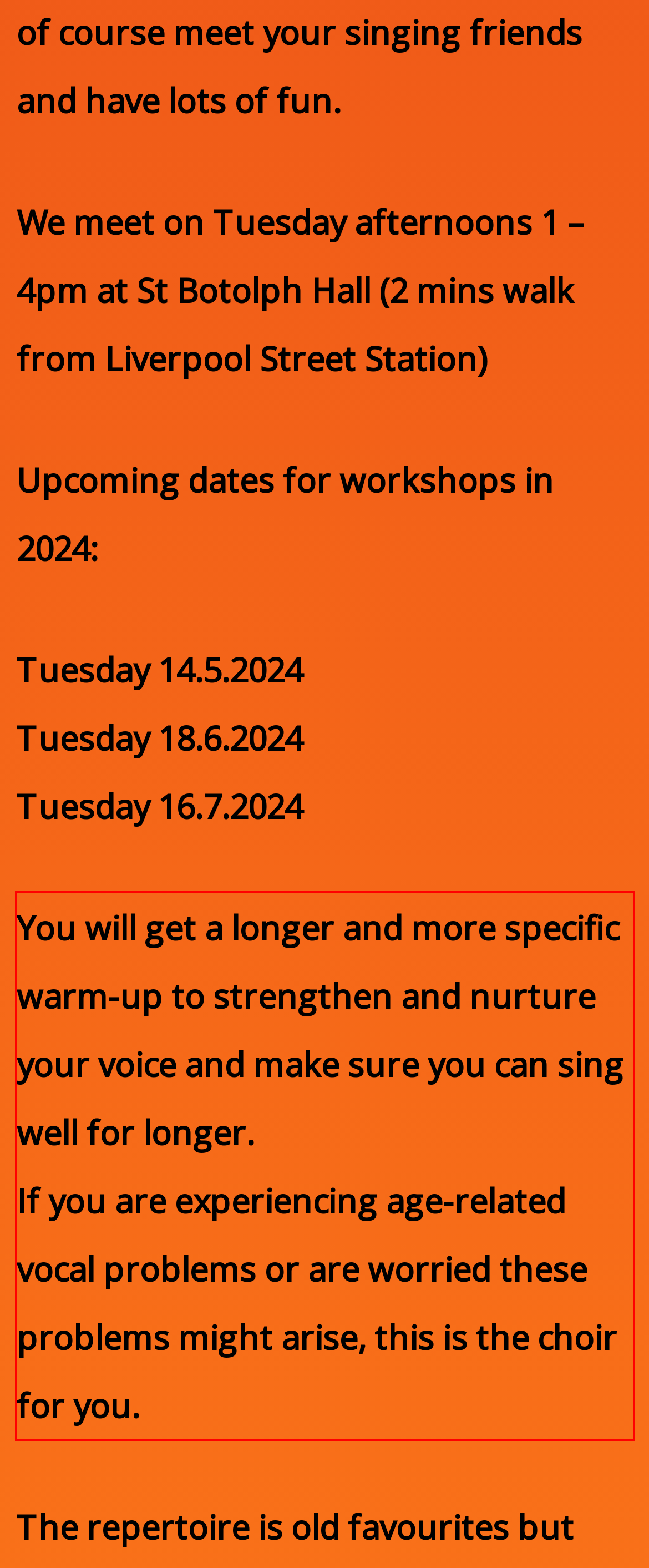Please use OCR to extract the text content from the red bounding box in the provided webpage screenshot.

You will get a longer and more specific warm-up to strengthen and nurture your voice and make sure you can sing well for longer. If you are experiencing age-related vocal problems or are worried these problems might arise, this is the choir for you.